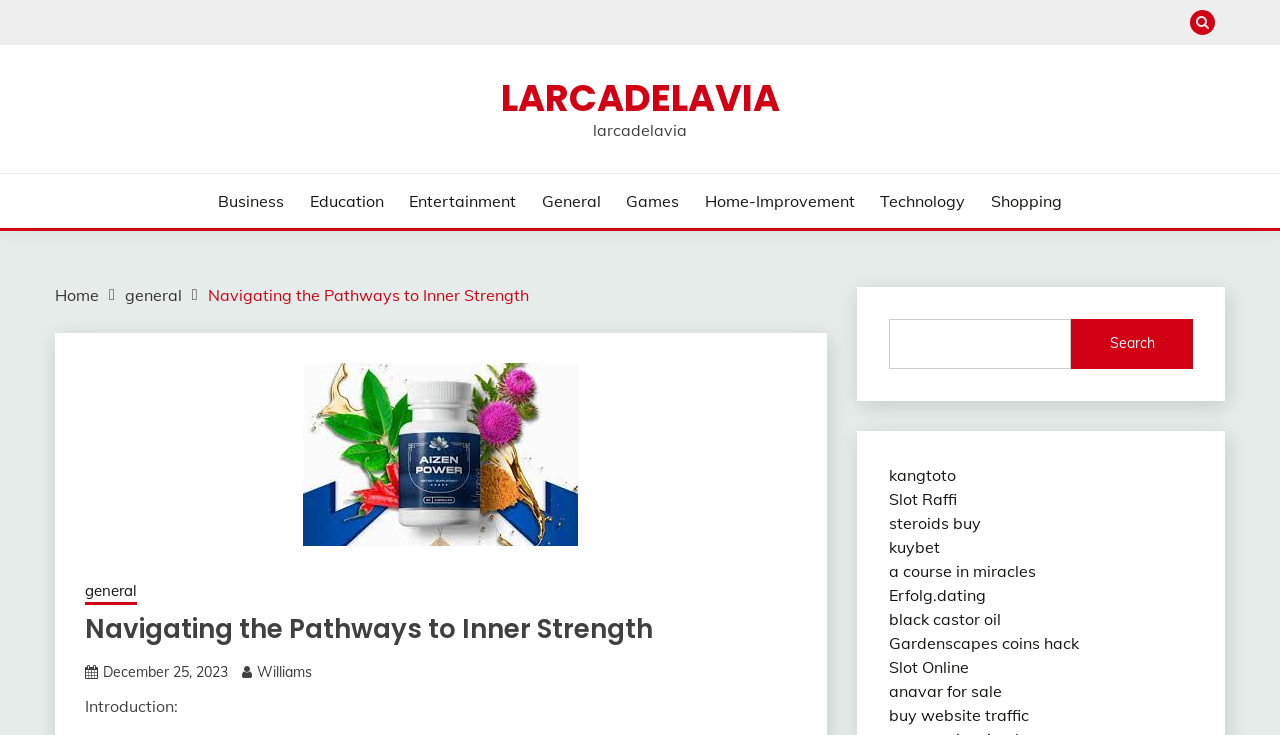Please identify the bounding box coordinates of the element that needs to be clicked to perform the following instruction: "Click the magnifying glass icon".

[0.93, 0.014, 0.949, 0.048]